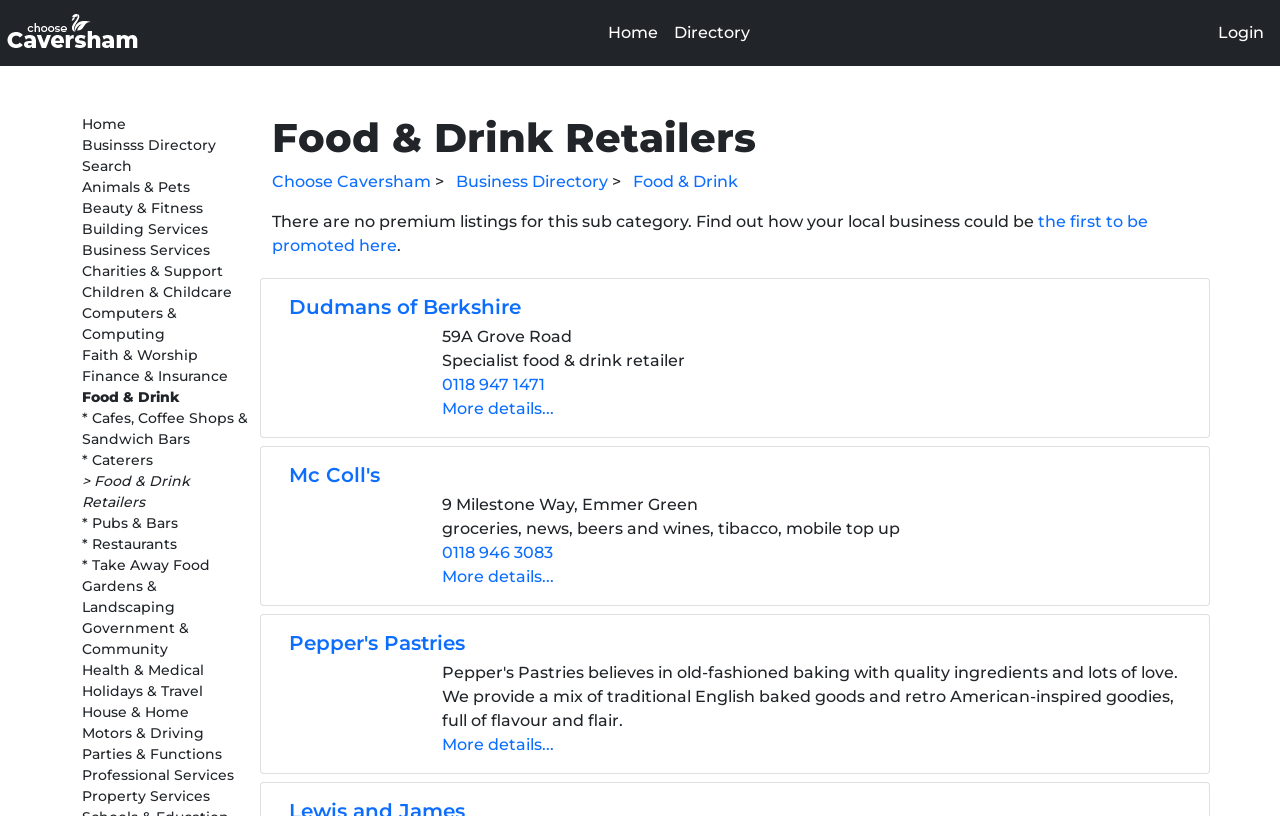Identify the bounding box coordinates of the region that needs to be clicked to carry out this instruction: "Explore Pubs & Bars". Provide these coordinates as four float numbers ranging from 0 to 1, i.e., [left, top, right, bottom].

[0.072, 0.63, 0.139, 0.652]